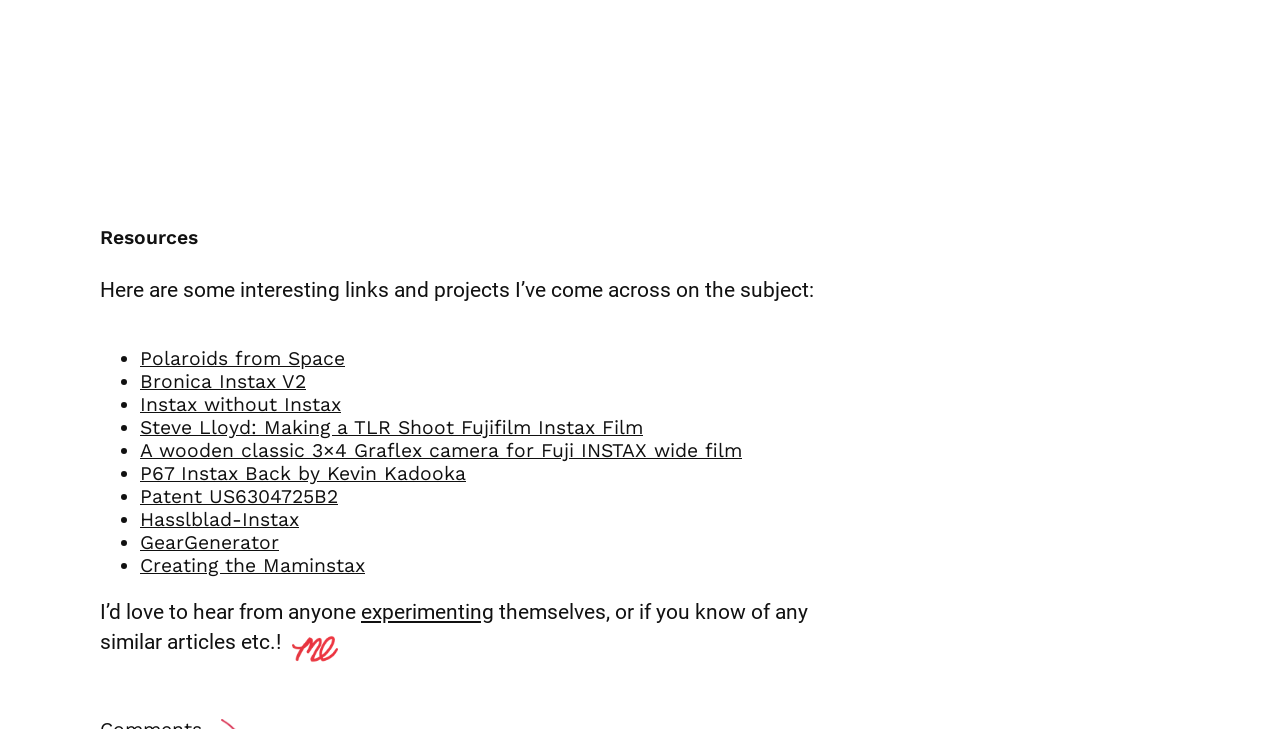Respond with a single word or phrase:
What is the format of the links listed on the webpage?

Bullet points